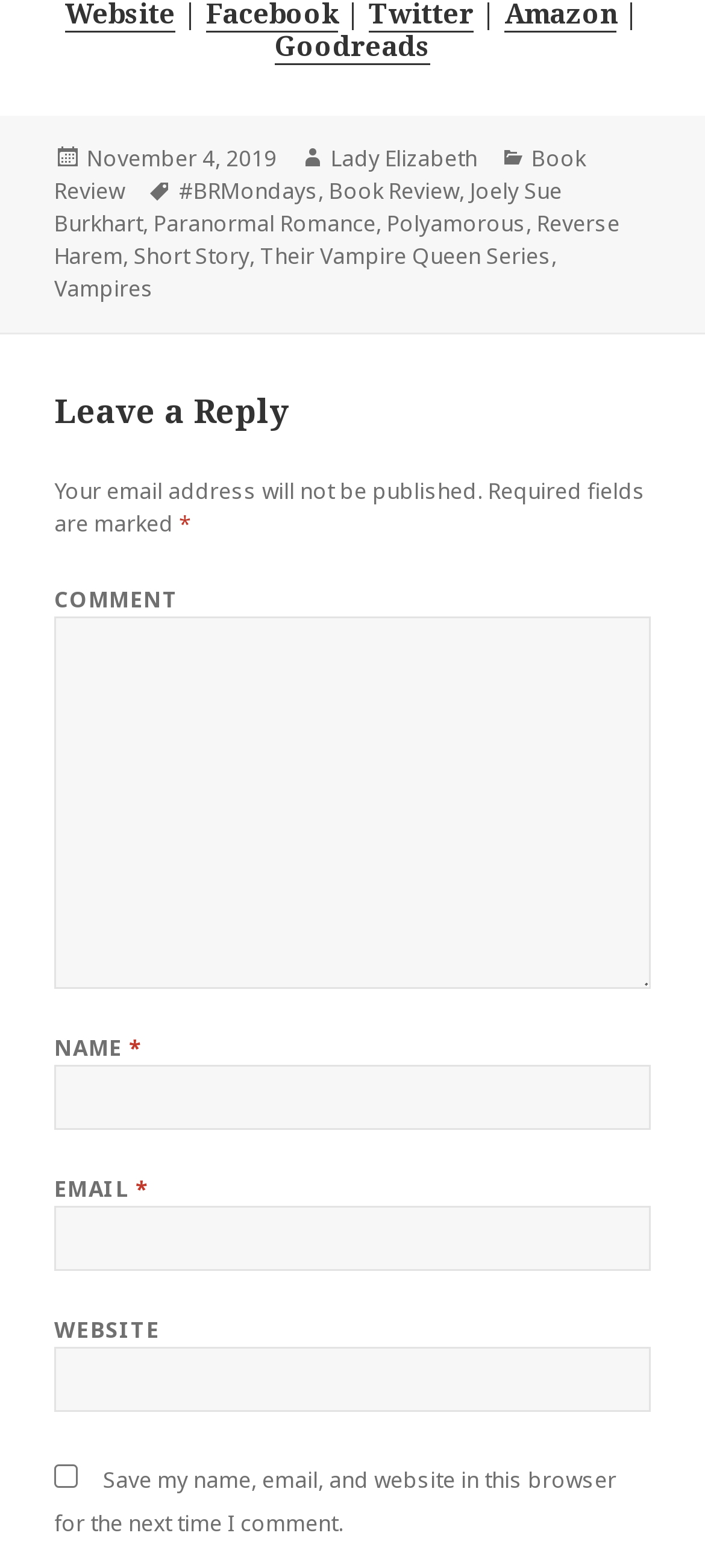Determine the bounding box for the UI element described here: "Akzeptieren".

None